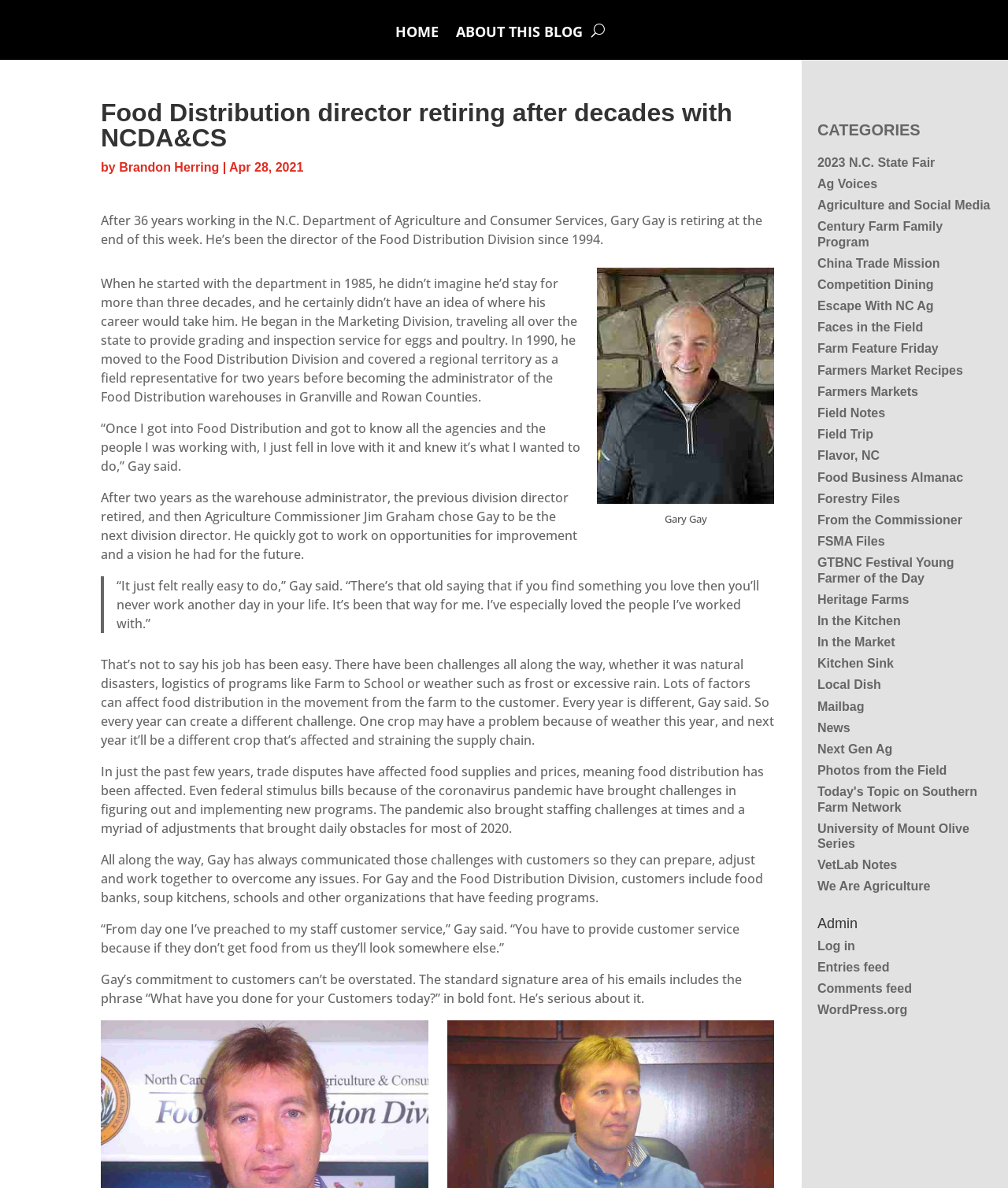Generate the text content of the main heading of the webpage.

Food Distribution director retiring after decades with NCDA&CS